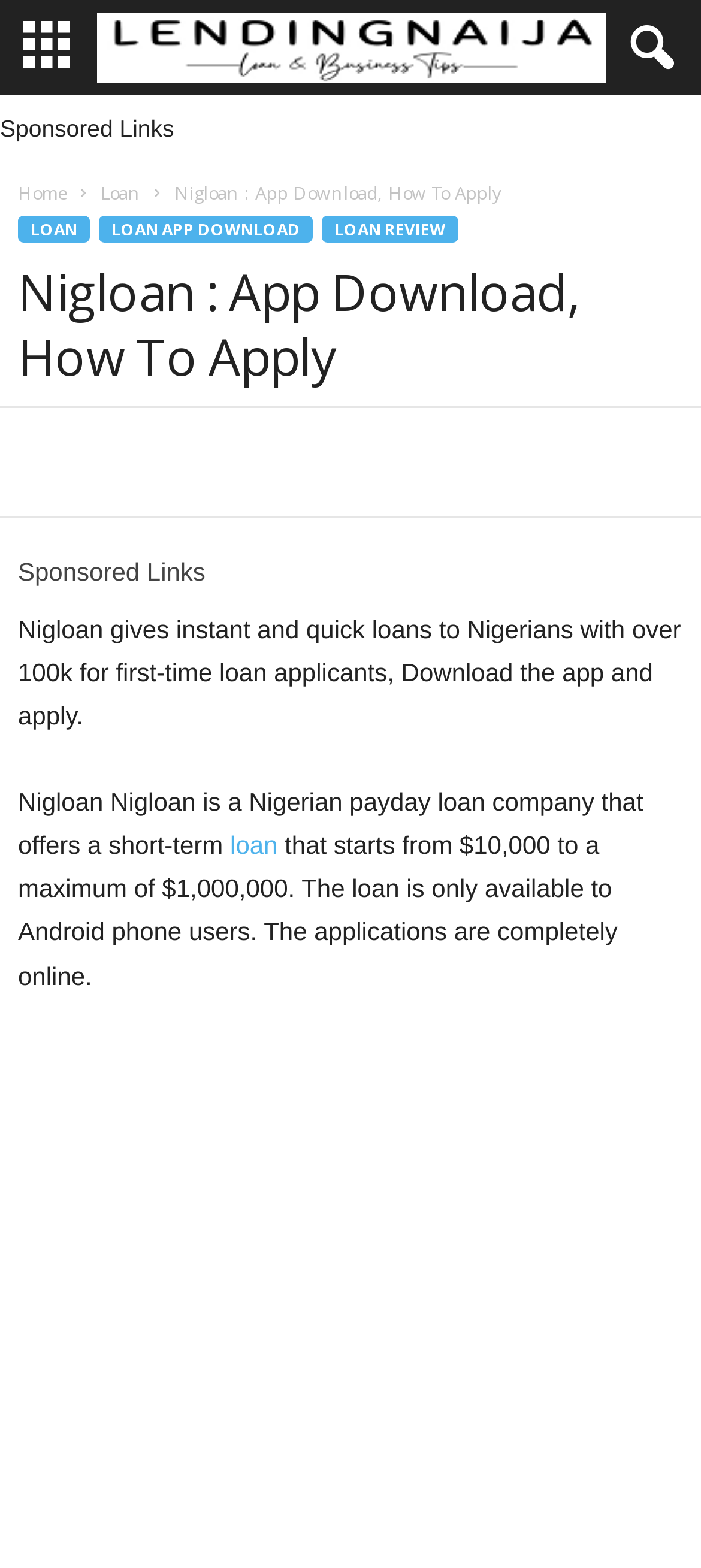Show the bounding box coordinates of the element that should be clicked to complete the task: "Apply for a loan".

[0.026, 0.392, 0.971, 0.466]